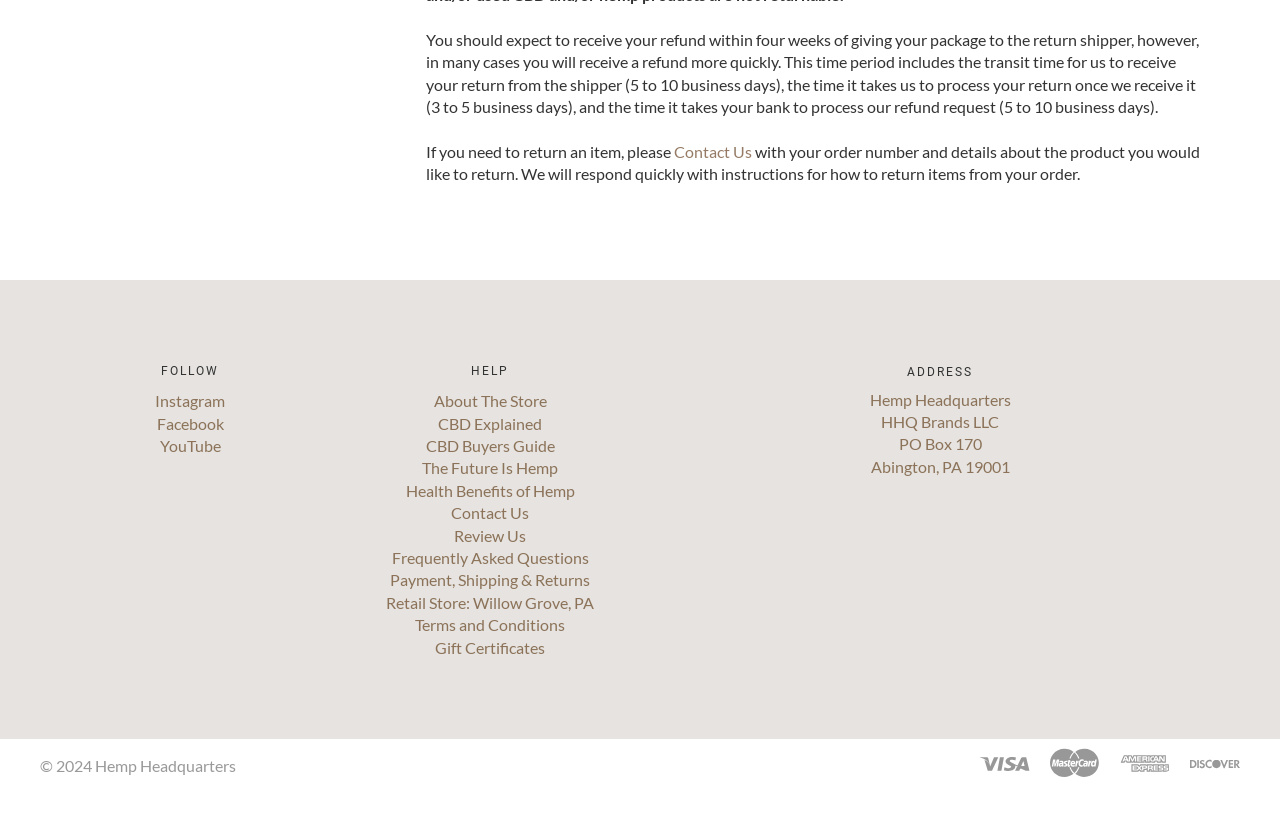Refer to the screenshot and answer the following question in detail:
What is the website about?

Based on the various links and text on the webpage, it appears that the website is about hemp products, including CBD, and provides information about the store, its location, and related topics.